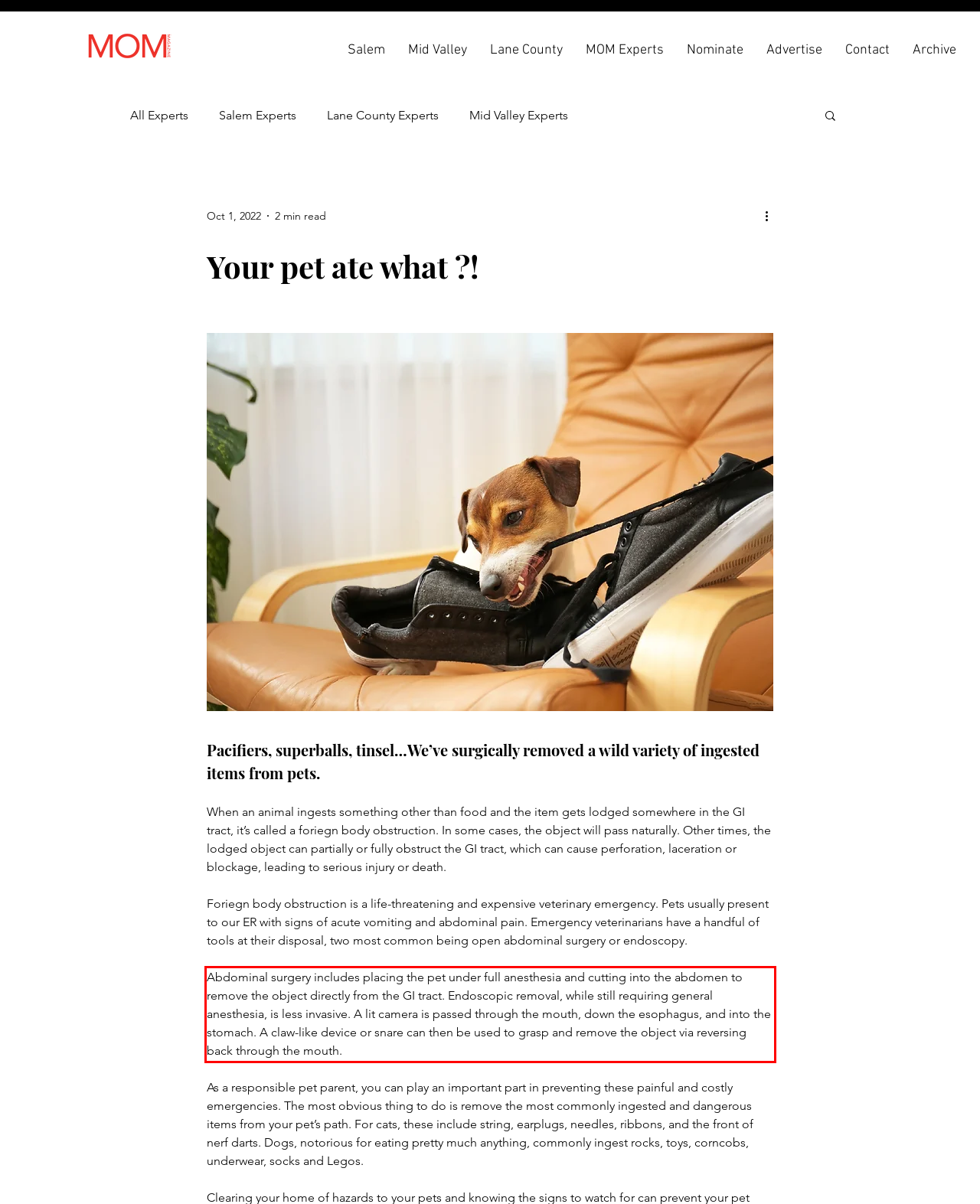With the given screenshot of a webpage, locate the red rectangle bounding box and extract the text content using OCR.

Abdominal surgery includes placing the pet under full anesthesia and cutting into the abdomen to remove the object directly from the GI tract. Endoscopic removal, while still requiring general anesthesia, is less invasive. A lit camera is passed through the mouth, down the esophagus, and into the stomach. A claw-like device or snare can then be used to grasp and remove the object via reversing back through the mouth.